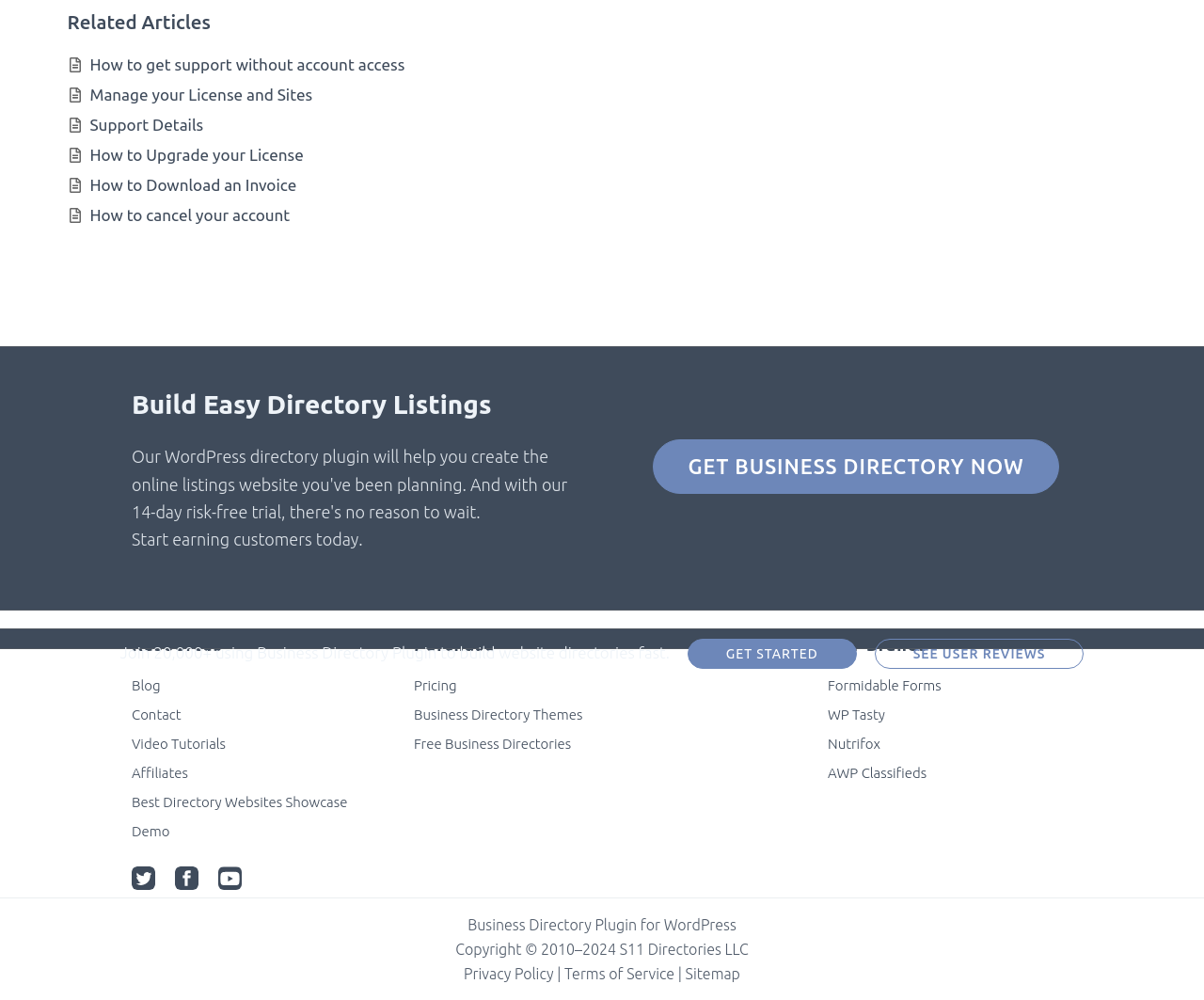Determine the bounding box for the HTML element described here: "Finance - Sales Tax". The coordinates should be given as [left, top, right, bottom] with each number being a float between 0 and 1.

None